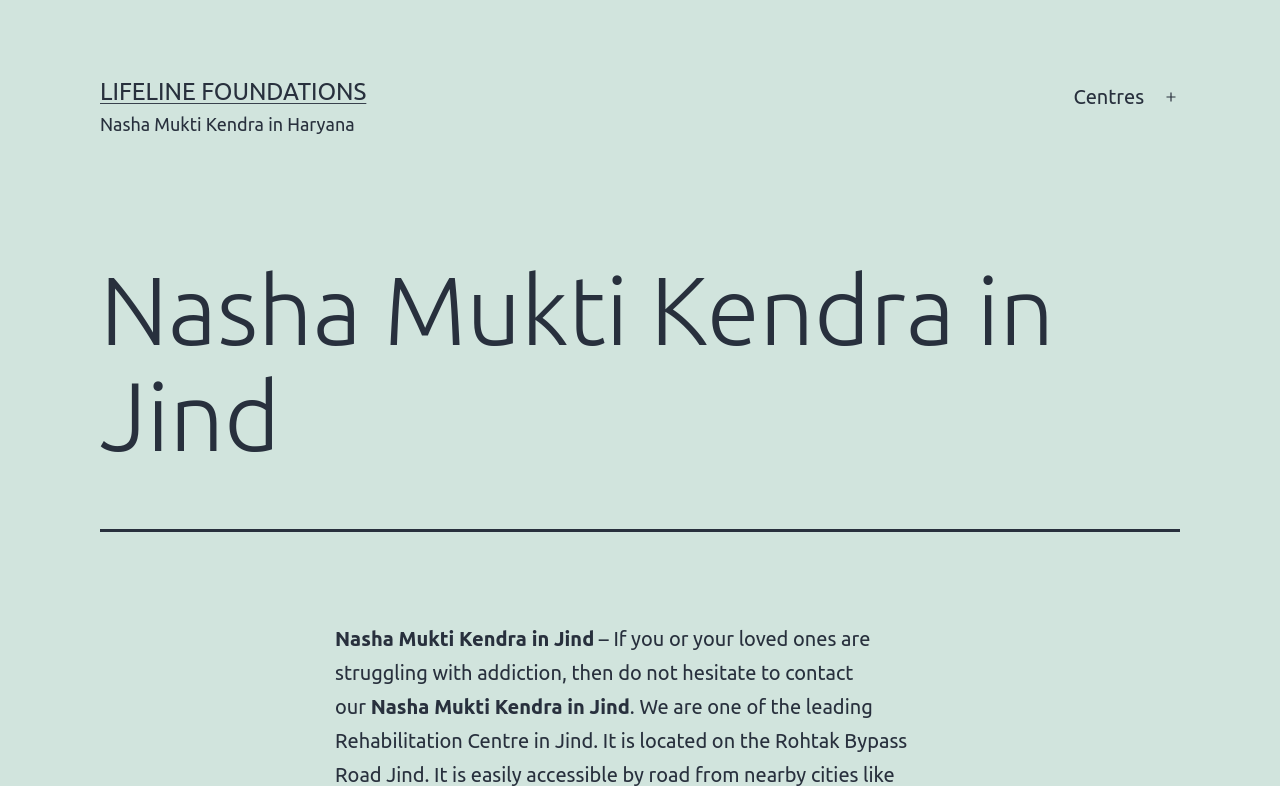What is the location of the Nasha Mukti Kendra?
Please answer the question as detailed as possible based on the image.

The location of the Nasha Mukti Kendra is mentioned in the title of the webpage and also in the static text 'Nasha Mukti Kendra in Jind'.